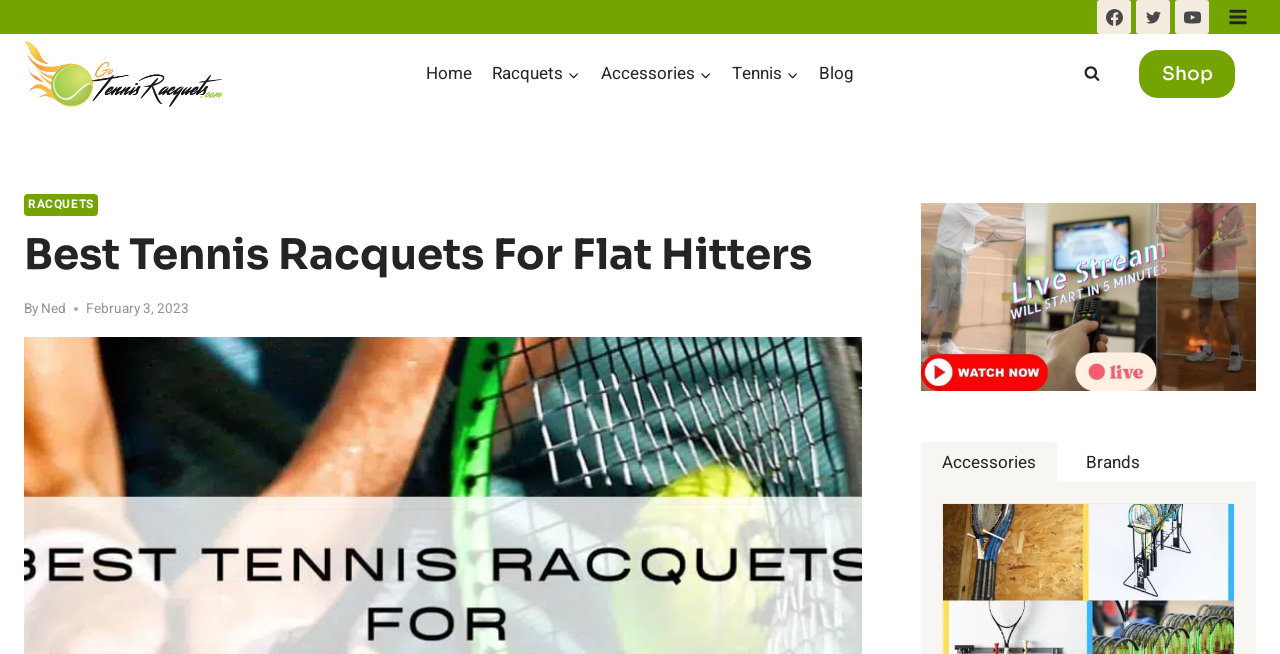Answer the question using only one word or a concise phrase: What type of content is displayed in the figure section?

Image